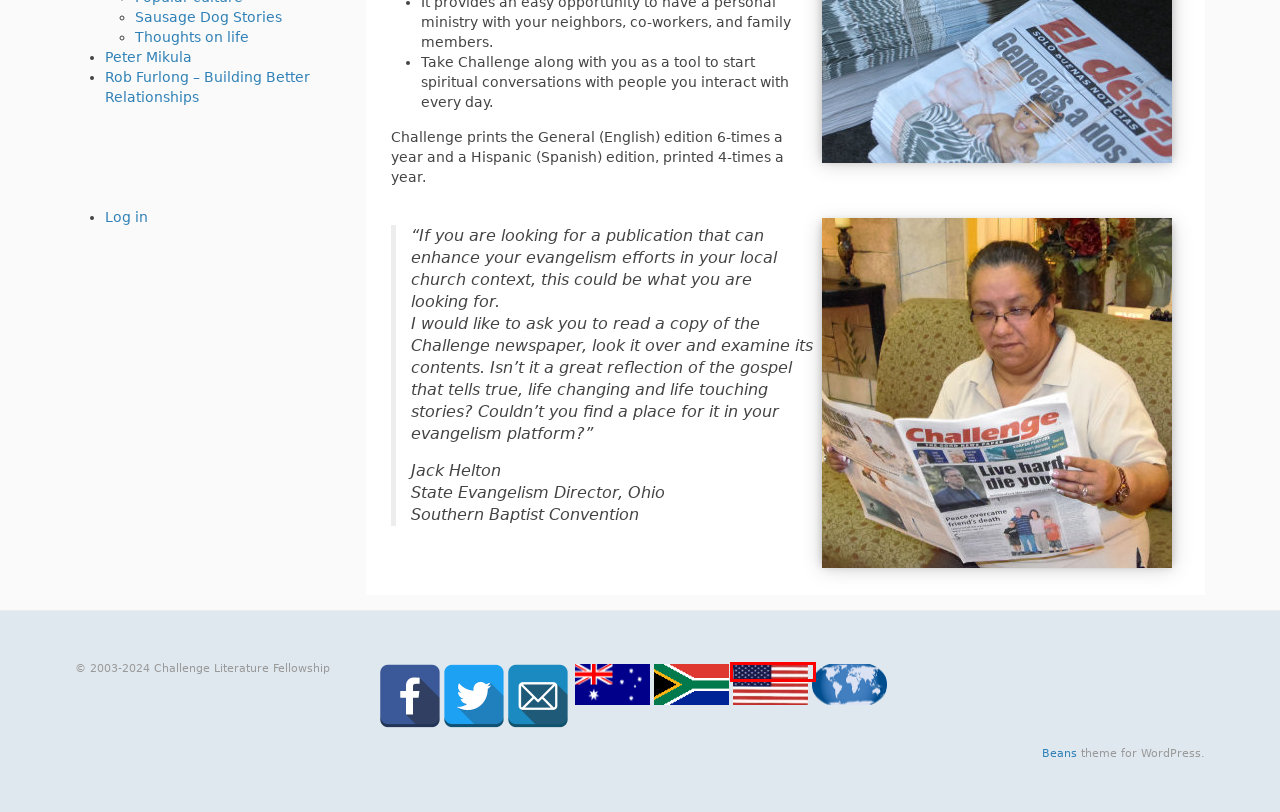You have a screenshot of a webpage with a red bounding box around an element. Choose the best matching webpage description that would appear after clicking the highlighted element. Here are the candidates:
A. African front page – Challenge Global
B. Log In – Challenge Global
C. Sausage Dog Stories – Challenge Global
D. Rob Furlong – Building Better Relationships – Challenge Global
E. Peter Mikula – Challenge Global
F. Thoughts on life – Challenge Global
G. USA front page – Challenge Global
H. Australian front page – Challenge Global

G